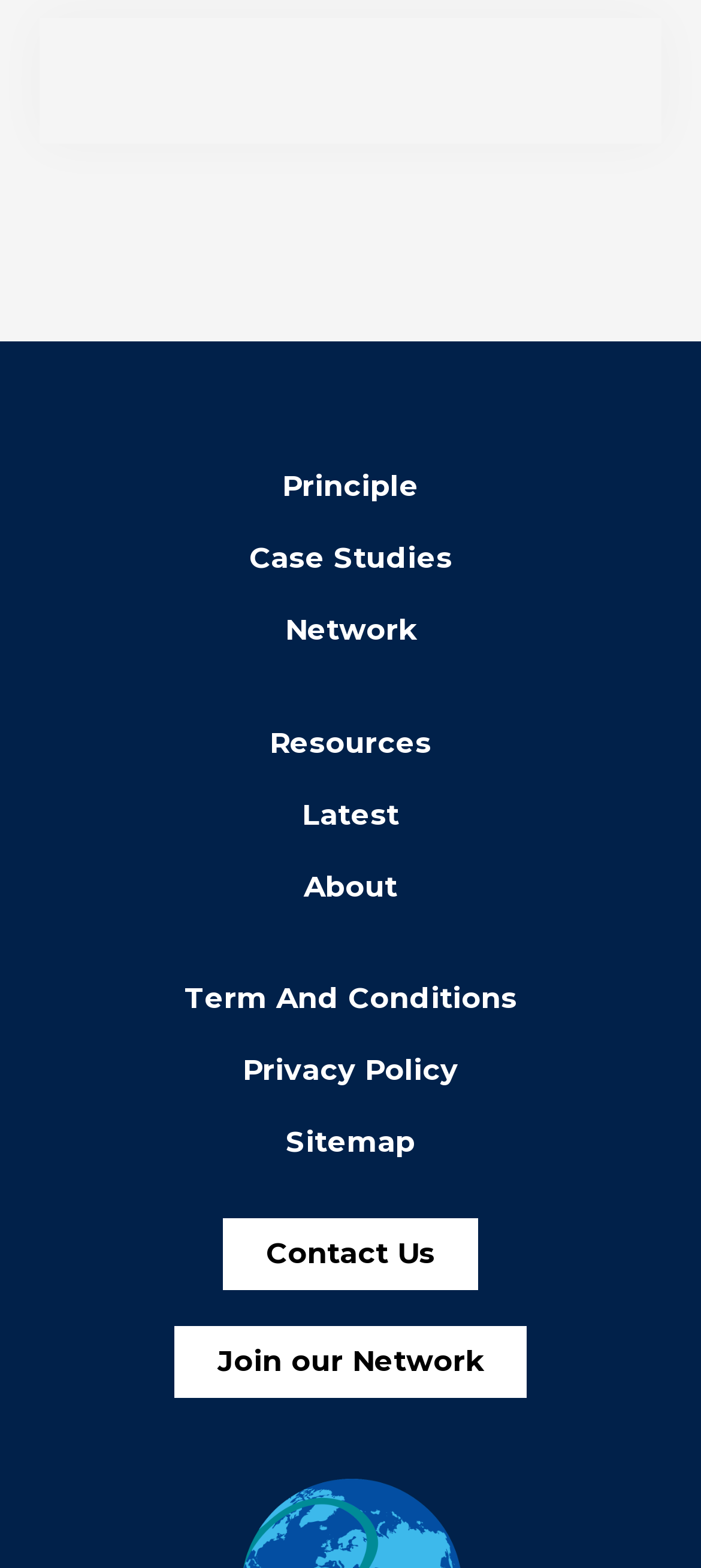Please specify the bounding box coordinates of the clickable region necessary for completing the following instruction: "Check the latest updates". The coordinates must consist of four float numbers between 0 and 1, i.e., [left, top, right, bottom].

[0.051, 0.507, 0.949, 0.533]